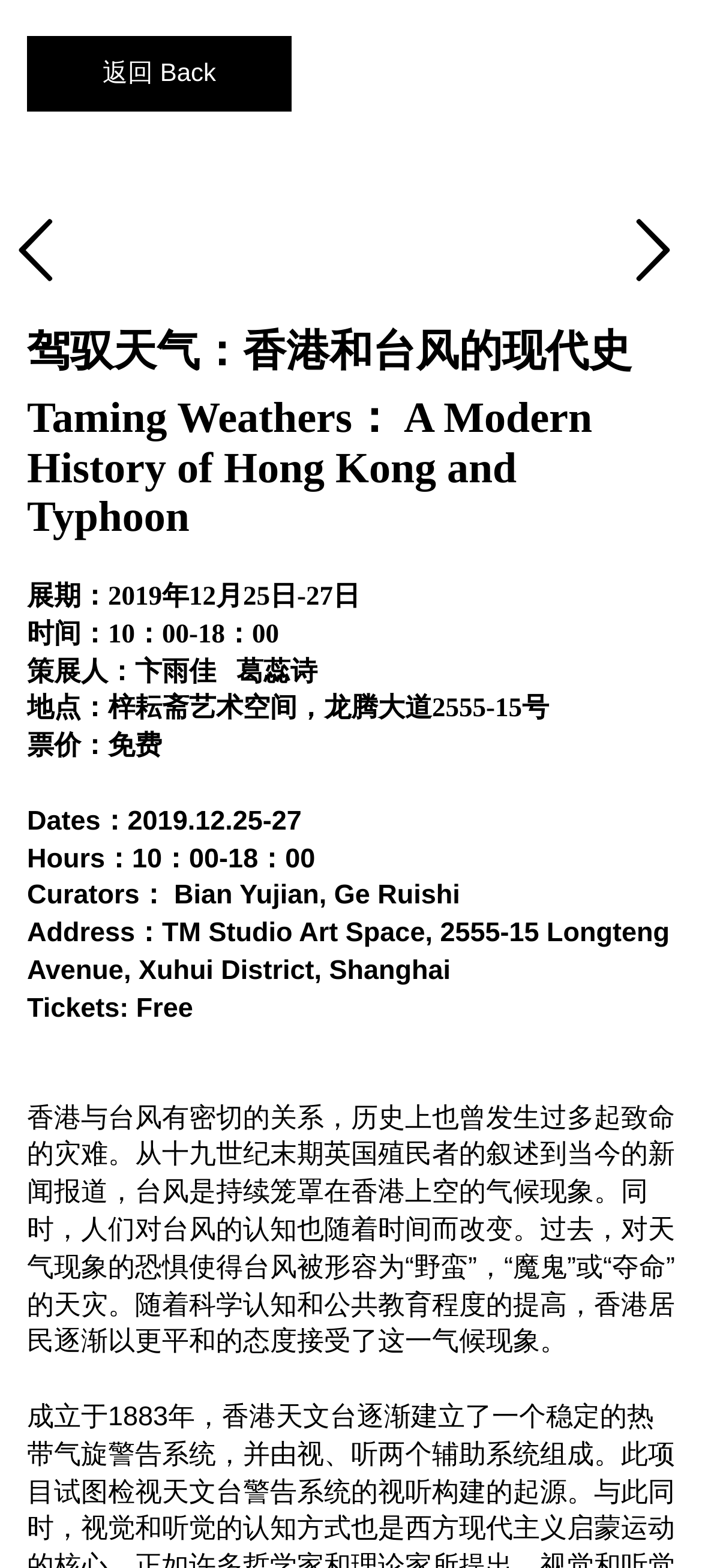Is the exhibition free?
Using the image, answer in one word or phrase.

Yes